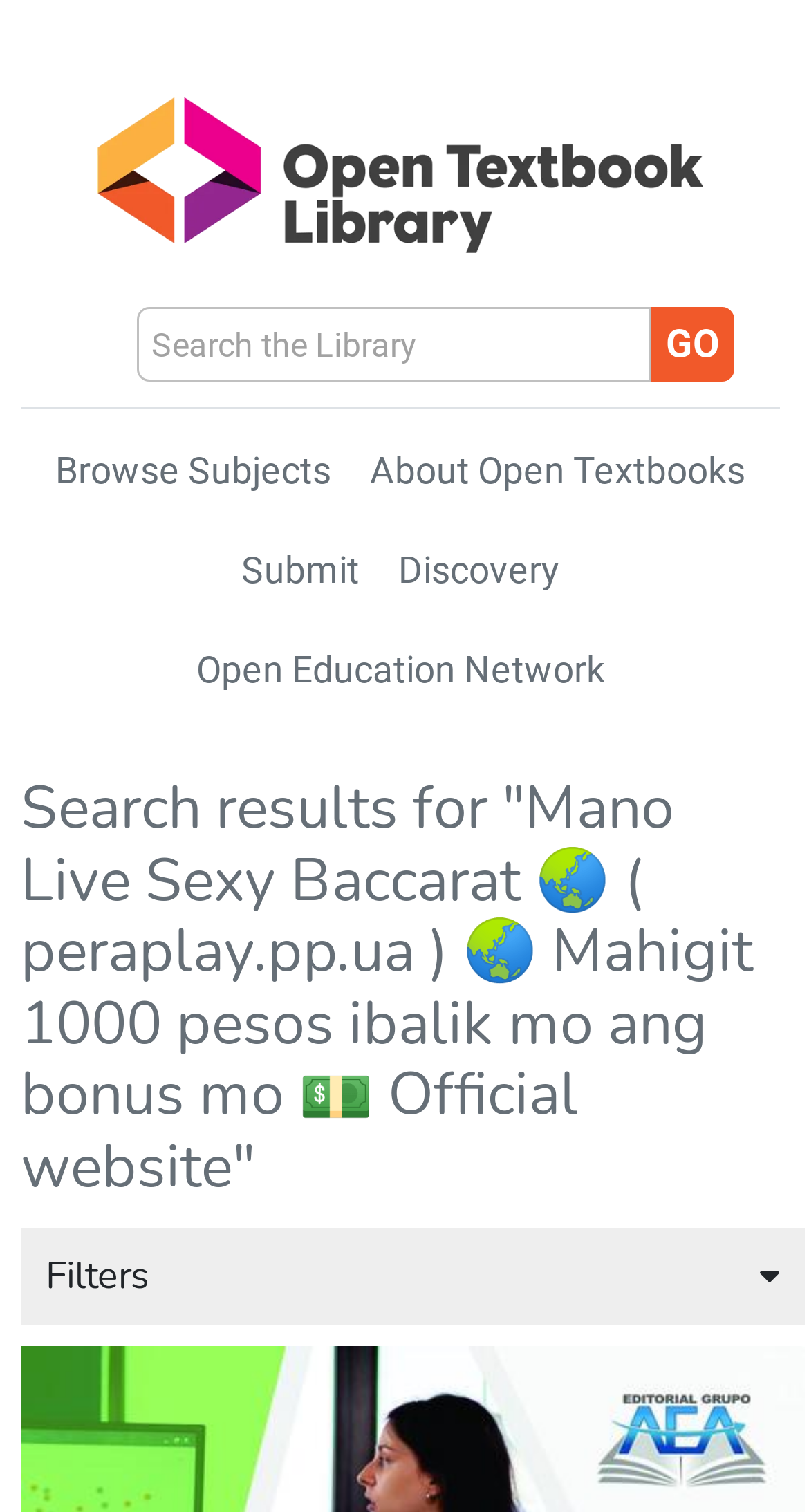Please mark the clickable region by giving the bounding box coordinates needed to complete this instruction: "Click the link to view the post dated November 22, 2023".

None